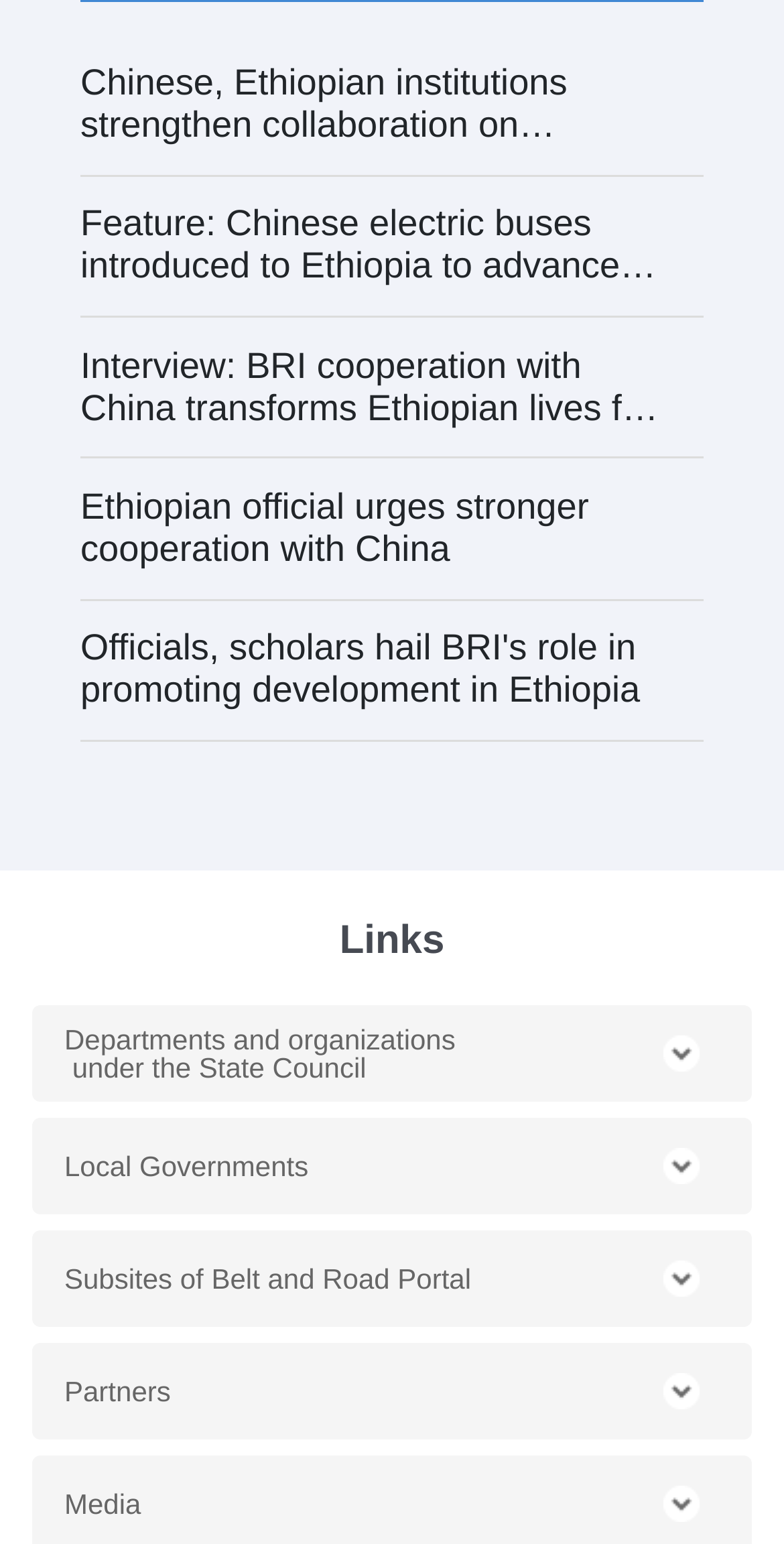Given the element description Local Governments, specify the bounding box coordinates of the corresponding UI element in the format (top-left x, top-left y, bottom-right x, bottom-right y). All values must be between 0 and 1.

[0.041, 0.723, 0.959, 0.786]